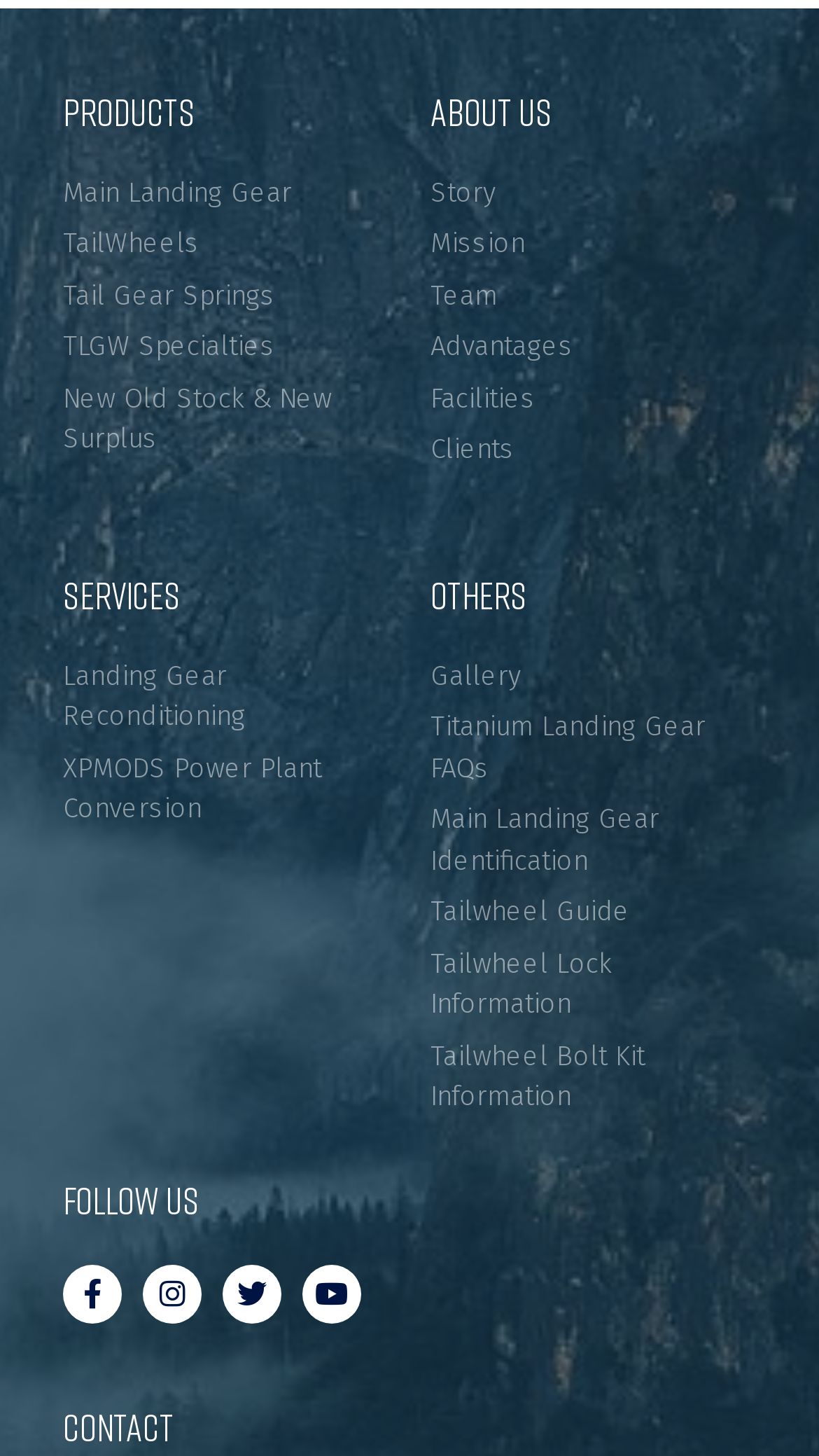Please identify the bounding box coordinates of the element that needs to be clicked to execute the following command: "Get landing gear reconditioning services". Provide the bounding box using four float numbers between 0 and 1, formatted as [left, top, right, bottom].

[0.077, 0.45, 0.474, 0.506]